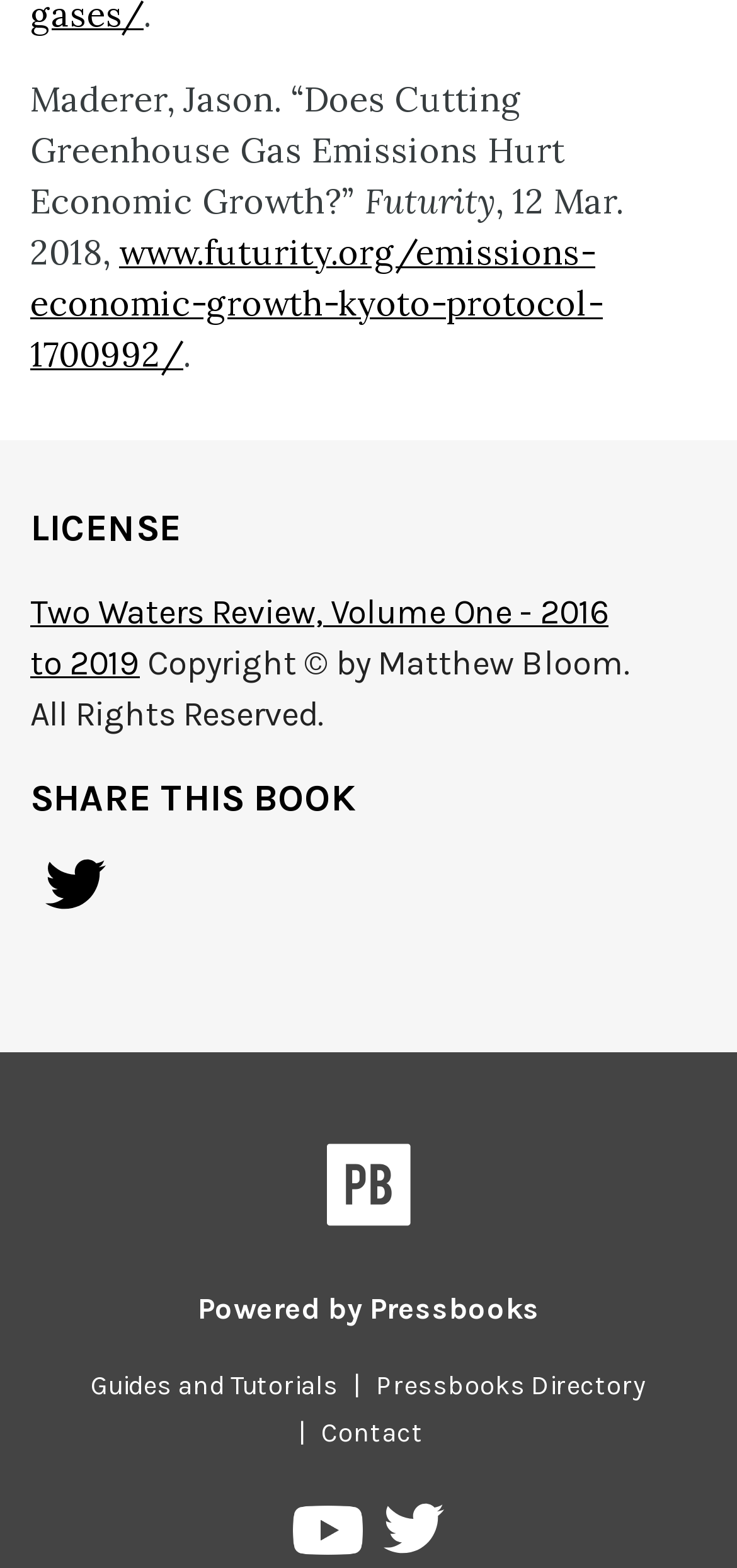What is the copyright information?
Please provide a comprehensive answer based on the information in the image.

The copyright information can be found at the bottom of the webpage, which states 'Copyright © by Matthew Bloom. All Rights Reserved'.